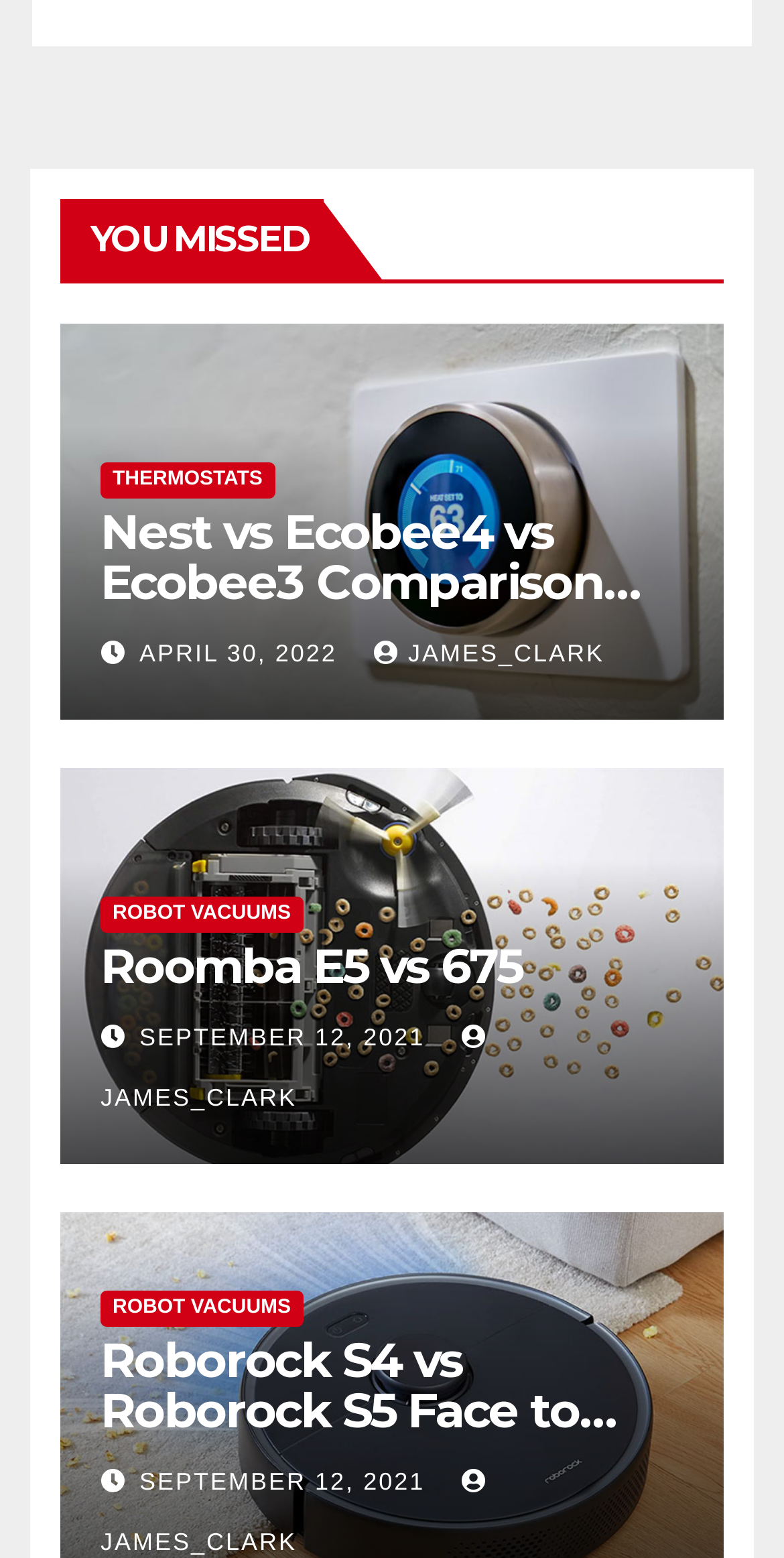Find the bounding box coordinates for the HTML element specified by: "Roomba E5 vs 675".

[0.128, 0.601, 0.666, 0.638]